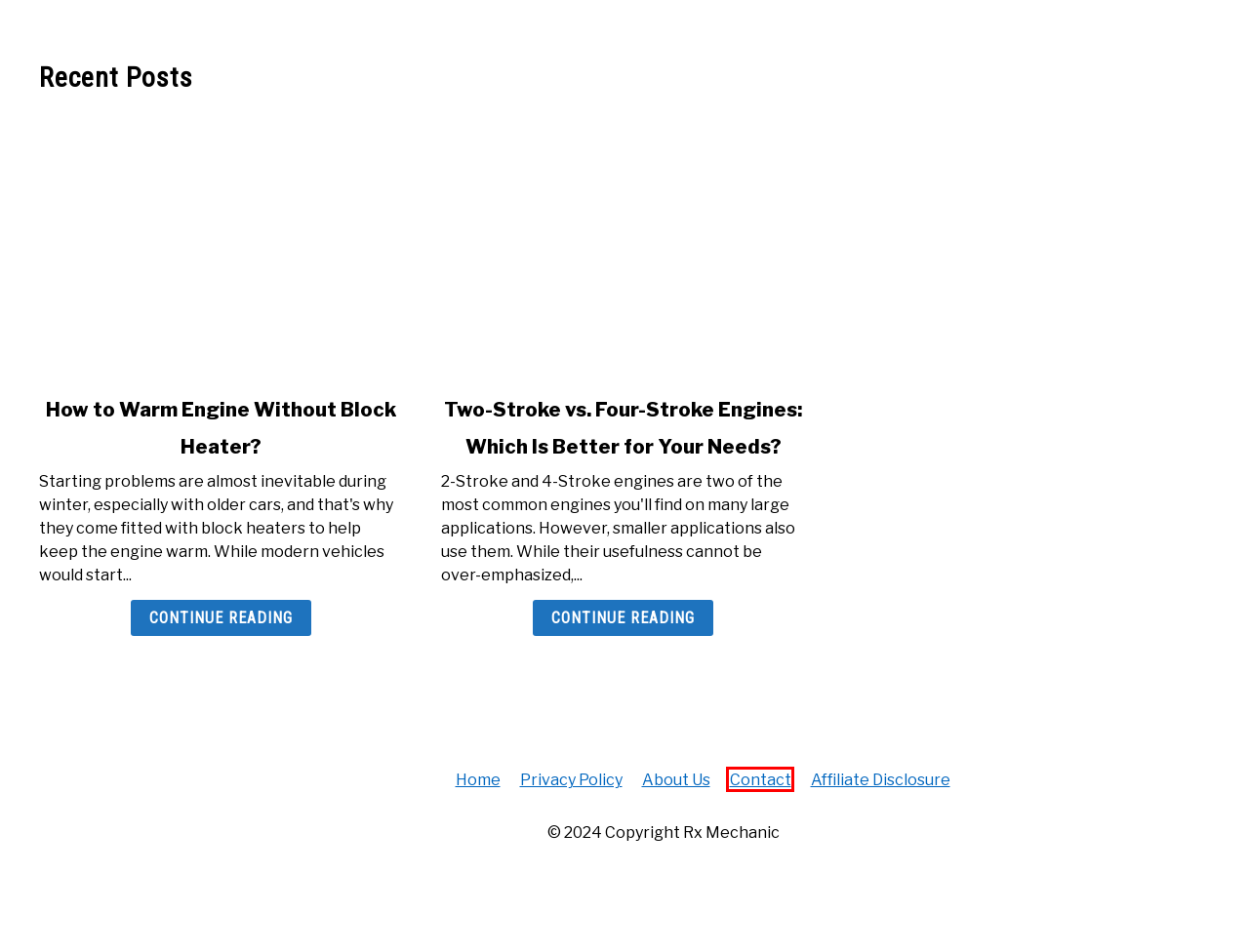You are presented with a screenshot of a webpage with a red bounding box. Select the webpage description that most closely matches the new webpage after clicking the element inside the red bounding box. The options are:
A. Can Remote Starter Cause Electrical Problems? | Rx Mechanic
B. Where Is The Fuel Pump Control Module Located? | Rx Mechanic
C. Contact – Rx Mechanic
D. Affiliate Disclosure – Rx Mechanic
E. About Us – Rx Mechanic
F. Privacy Policy – Rx Mechanic
G. Volvo XC90: Which Years Should You Avoid? | Rx Mechanic
H. Two-Stroke vs. Four-Stroke Engines: Which Is Better for Your Needs? | Rx Mechanic

C